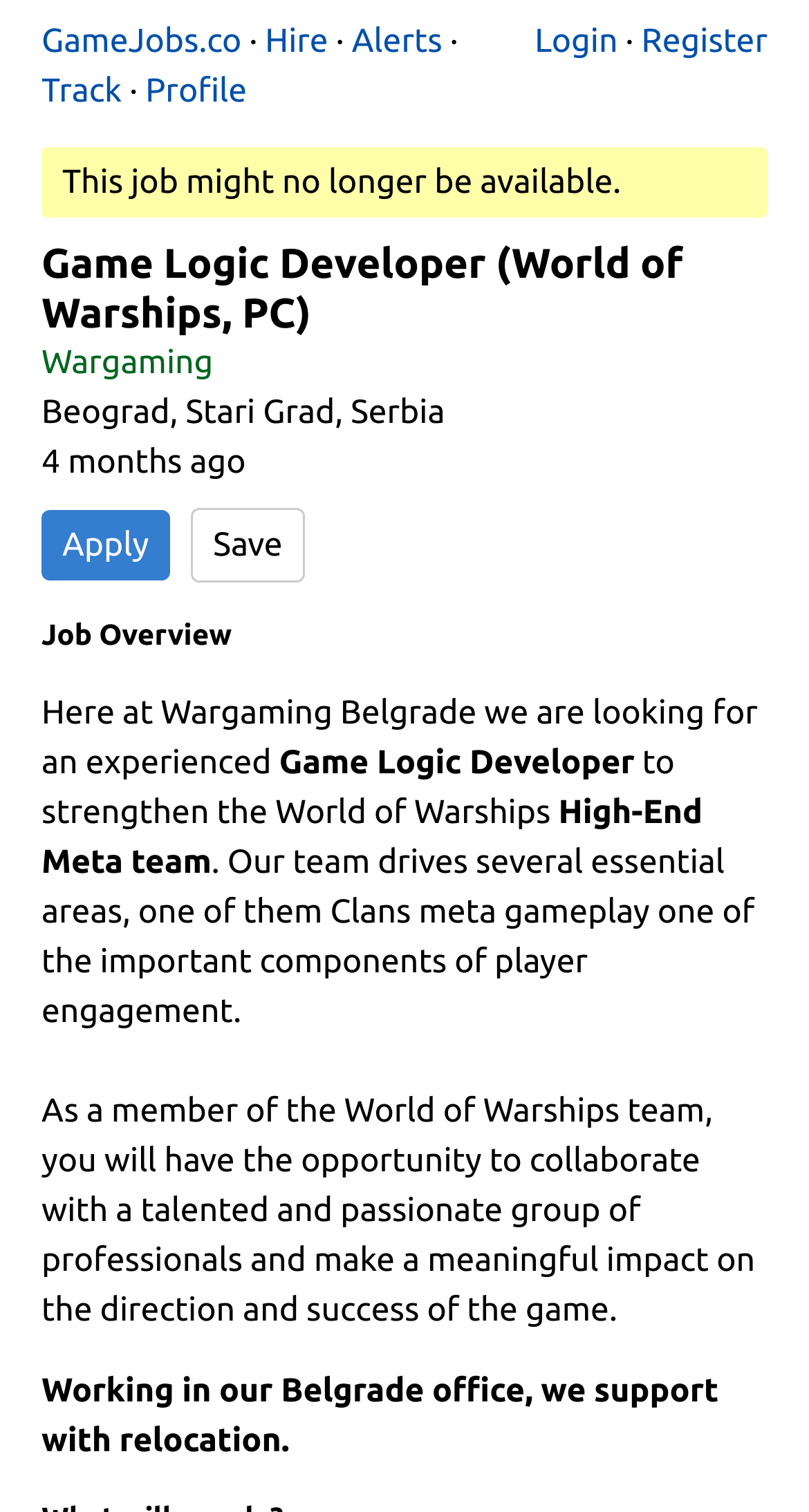Please locate the bounding box coordinates of the element that should be clicked to achieve the given instruction: "Click on the 'Login' link".

[0.661, 0.011, 0.764, 0.077]